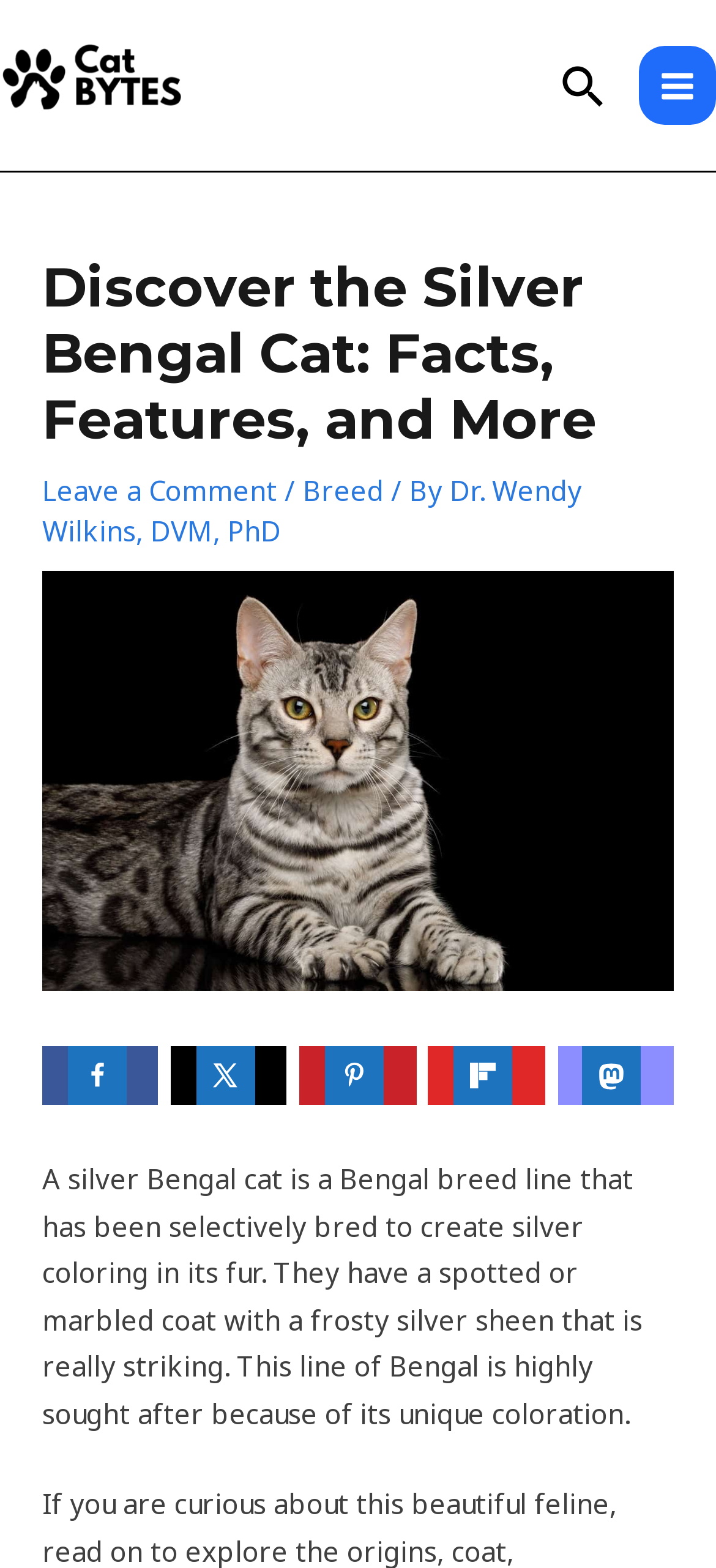Please identify the bounding box coordinates of the clickable area that will fulfill the following instruction: "Share on Facebook". The coordinates should be in the format of four float numbers between 0 and 1, i.e., [left, top, right, bottom].

[0.059, 0.667, 0.221, 0.705]